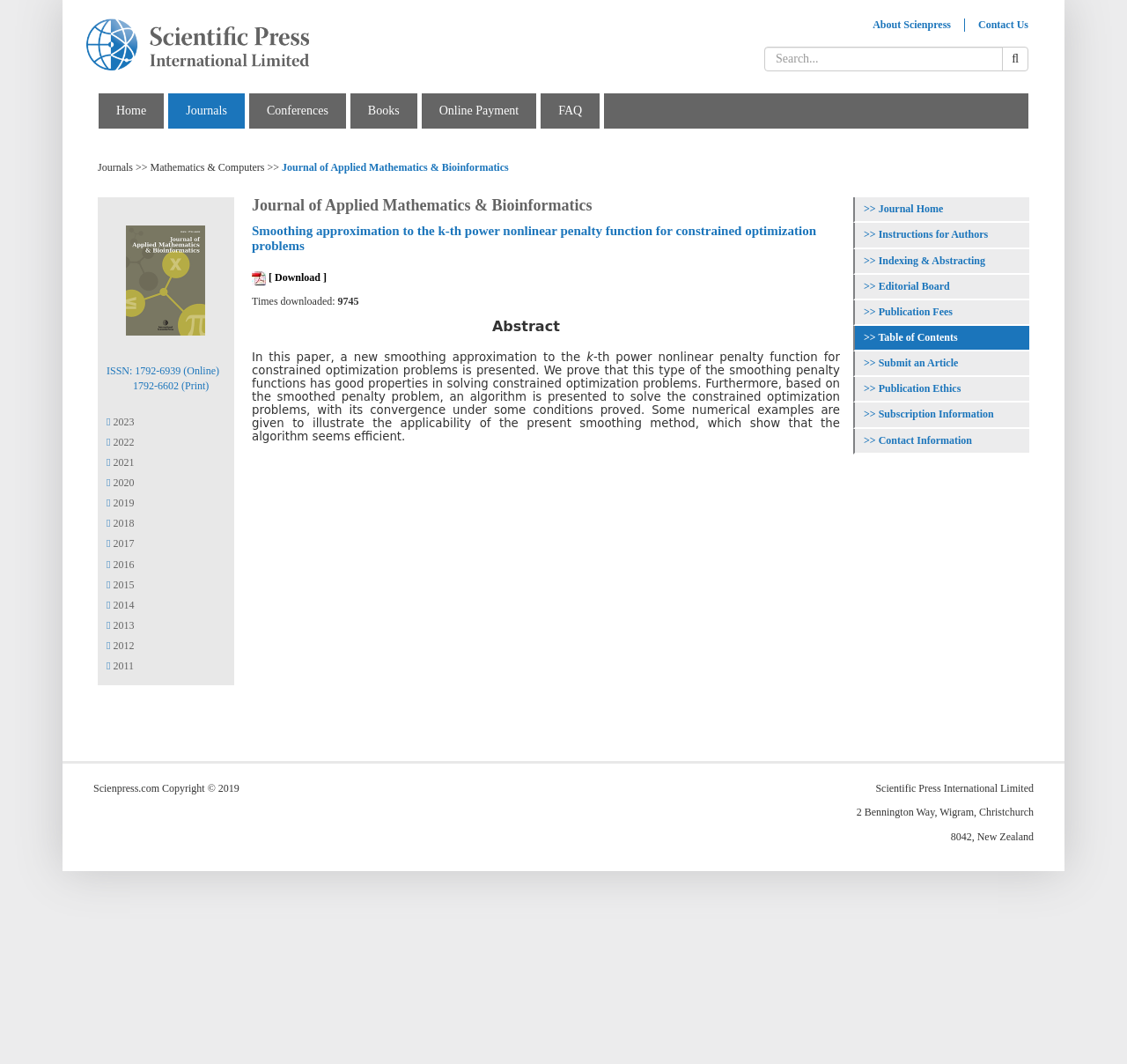Kindly provide the bounding box coordinates of the section you need to click on to fulfill the given instruction: "Go to the journal home page".

[0.766, 0.191, 0.837, 0.202]